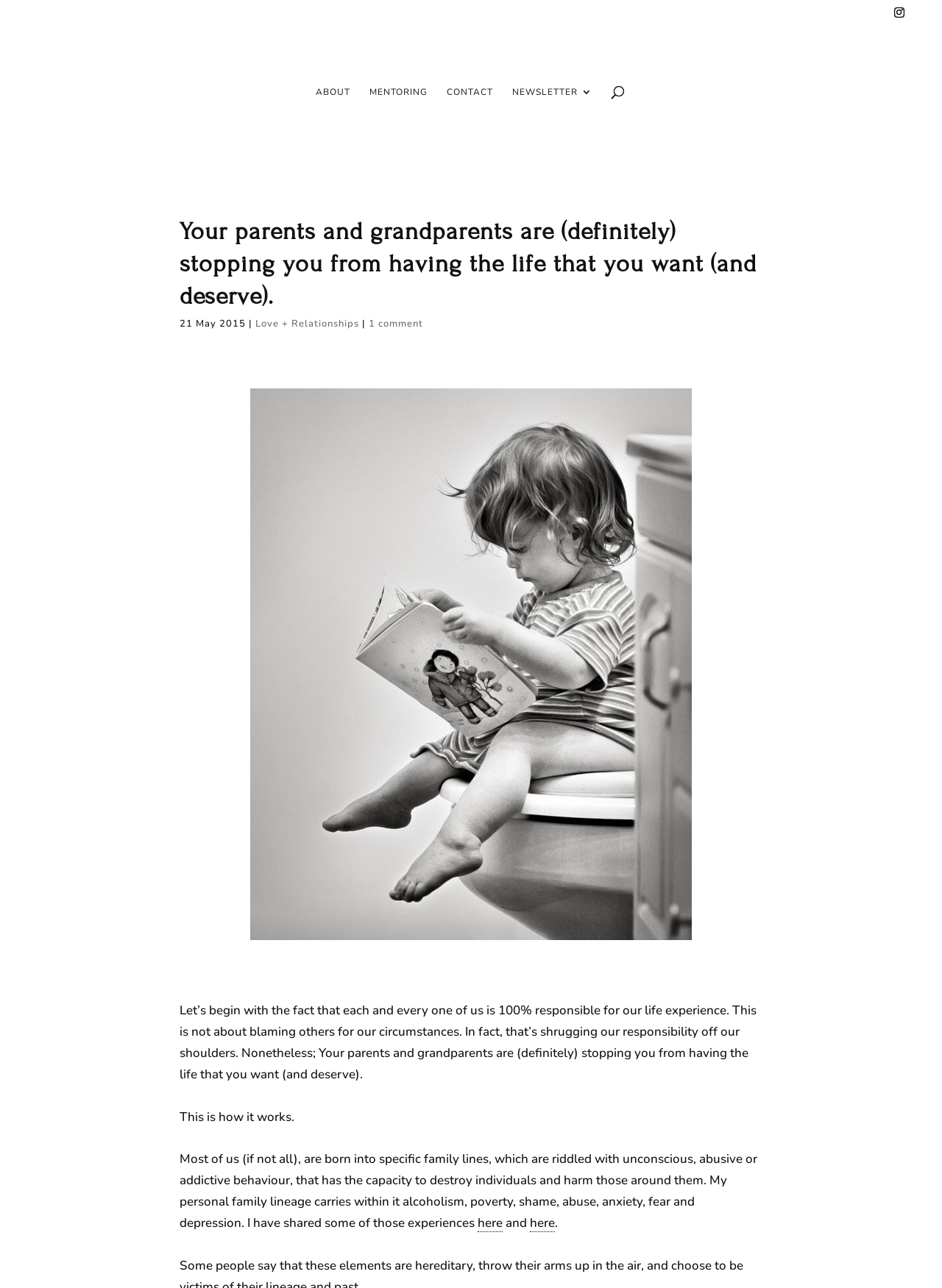Locate the bounding box coordinates of the region to be clicked to comply with the following instruction: "Read the article about love and relationships". The coordinates must be four float numbers between 0 and 1, in the form [left, top, right, bottom].

[0.271, 0.246, 0.382, 0.256]